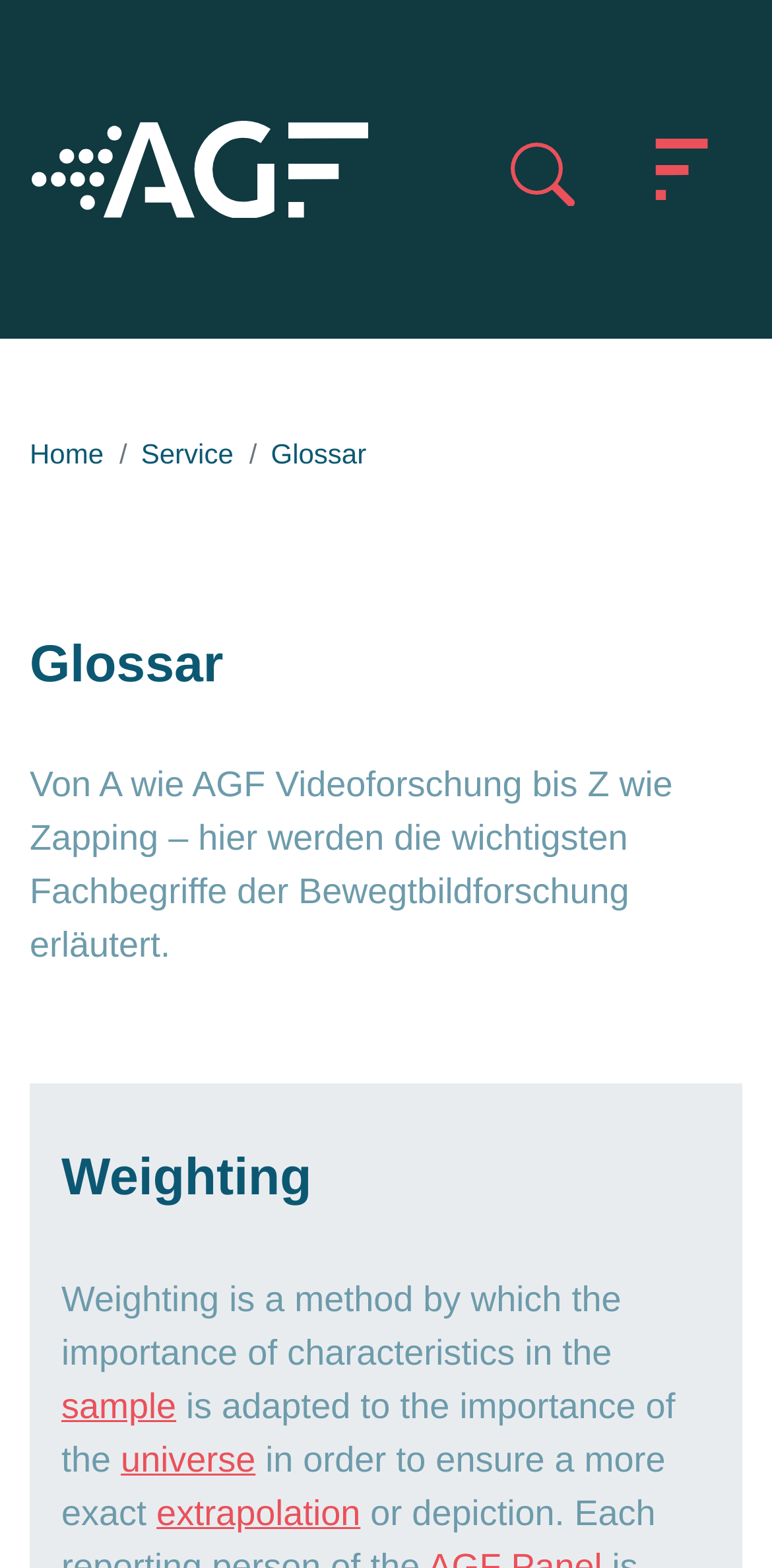For the element described, predict the bounding box coordinates as (top-left x, top-left y, bottom-right x, bottom-right y). All values should be between 0 and 1. Element description: Search

None